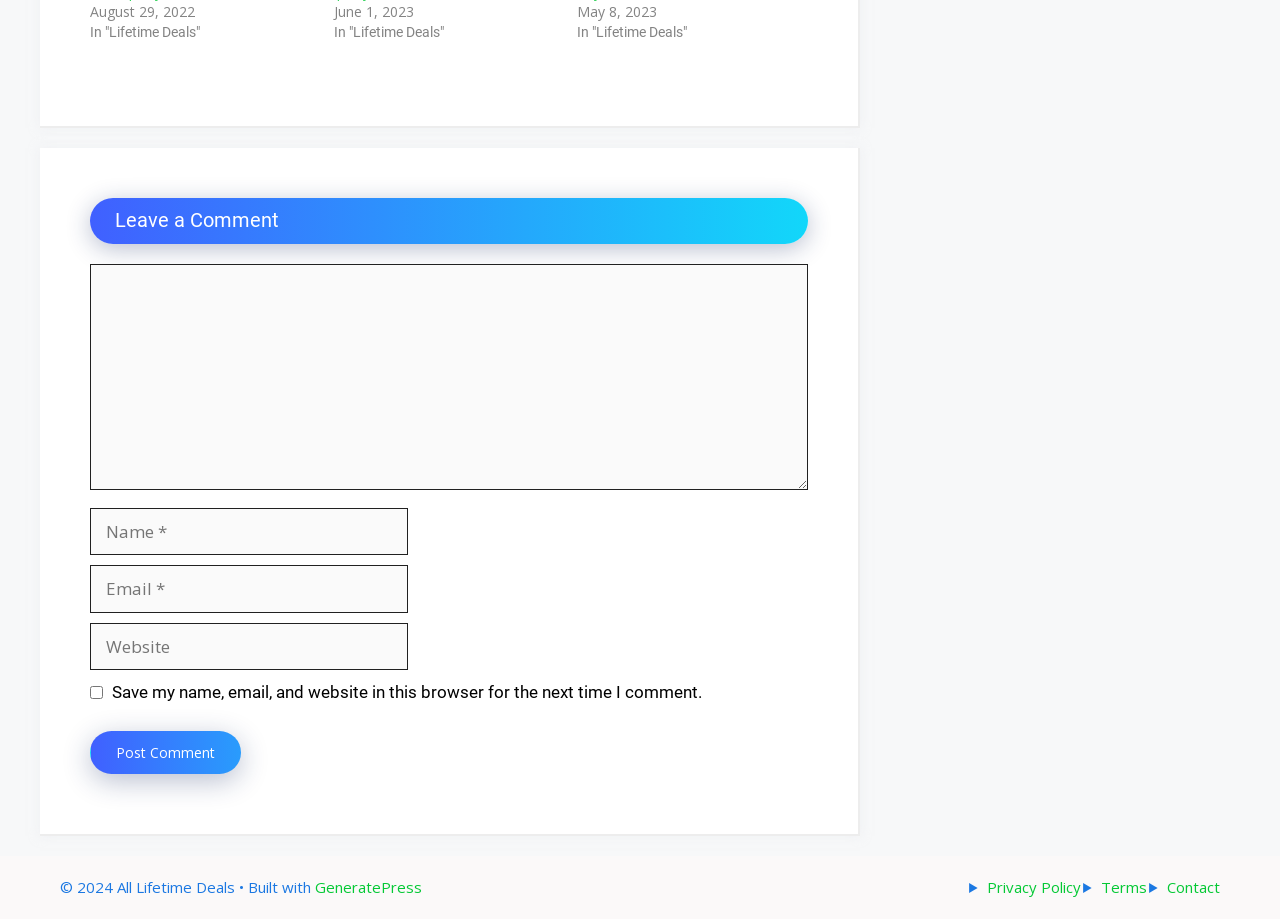Can you find the bounding box coordinates for the element to click on to achieve the instruction: "Contact us"?

[0.912, 0.954, 0.953, 0.976]